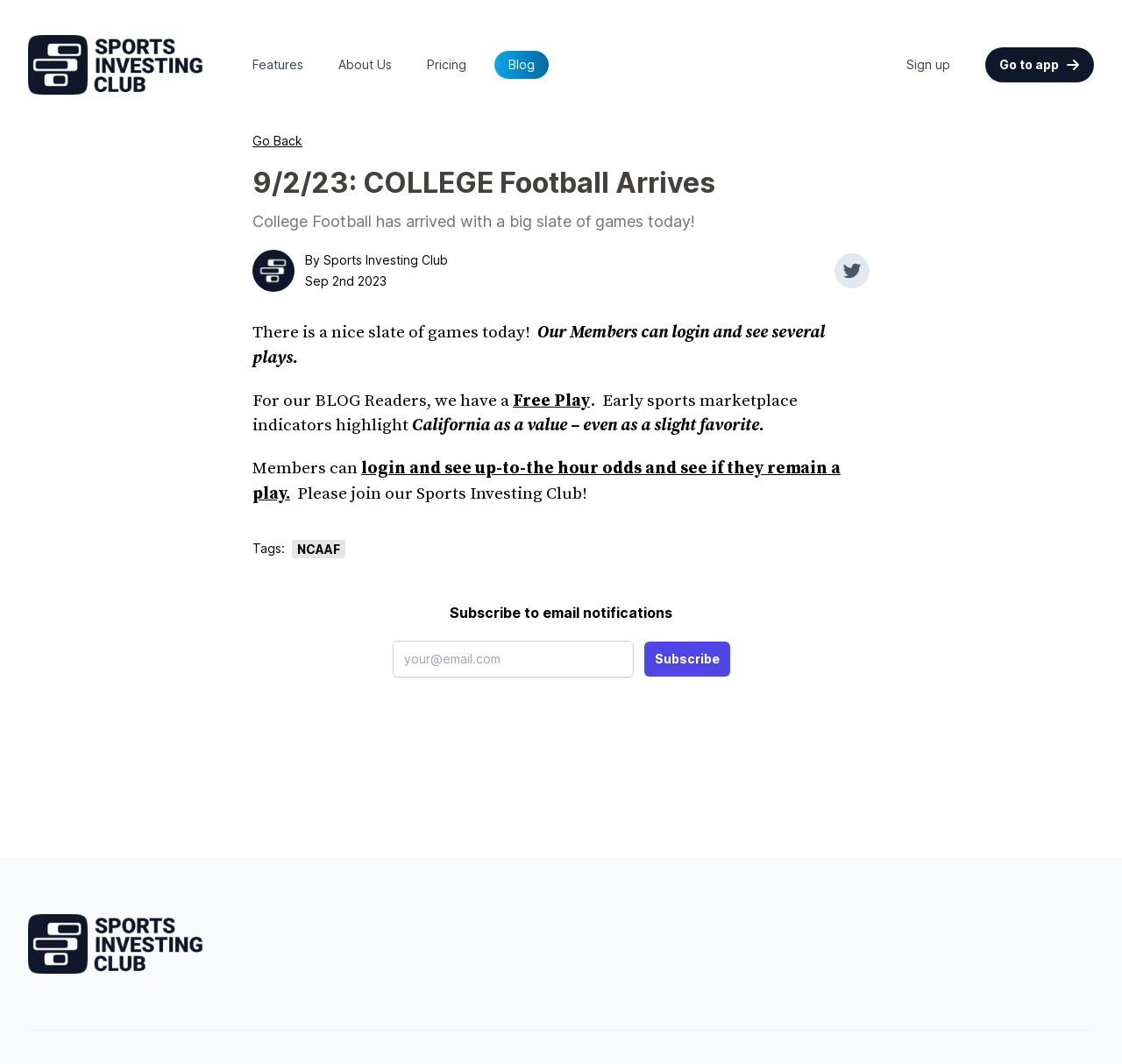Review the image closely and give a comprehensive answer to the question: What is the name of the author of the article?

I determined the answer by looking at the static text 'By Sports Investing Club' which indicates that the author of the article is Sports Investing Club.